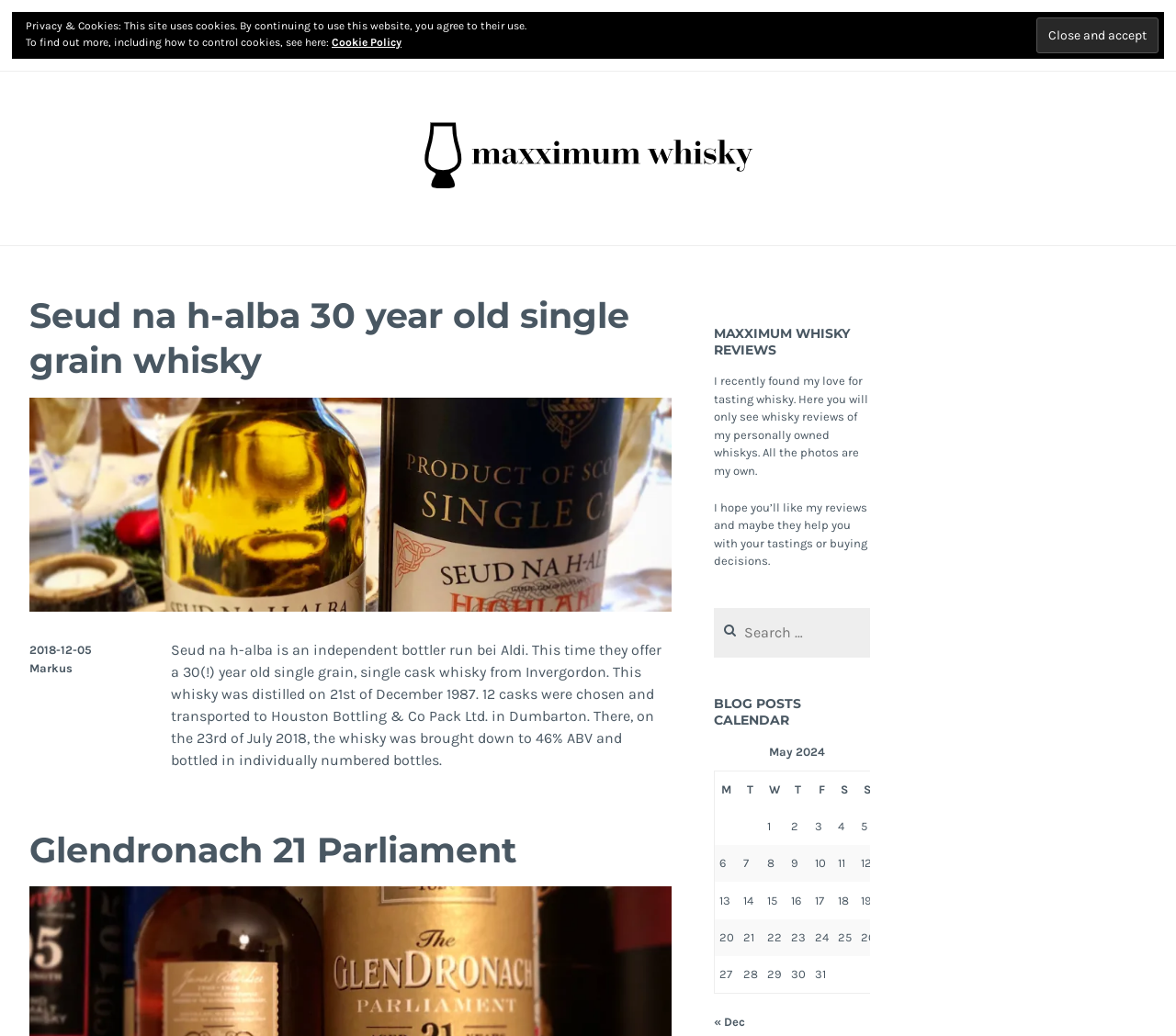Please find the bounding box coordinates of the element that needs to be clicked to perform the following instruction: "Search for whisky reviews". The bounding box coordinates should be four float numbers between 0 and 1, represented as [left, top, right, bottom].

[0.607, 0.587, 0.74, 0.634]